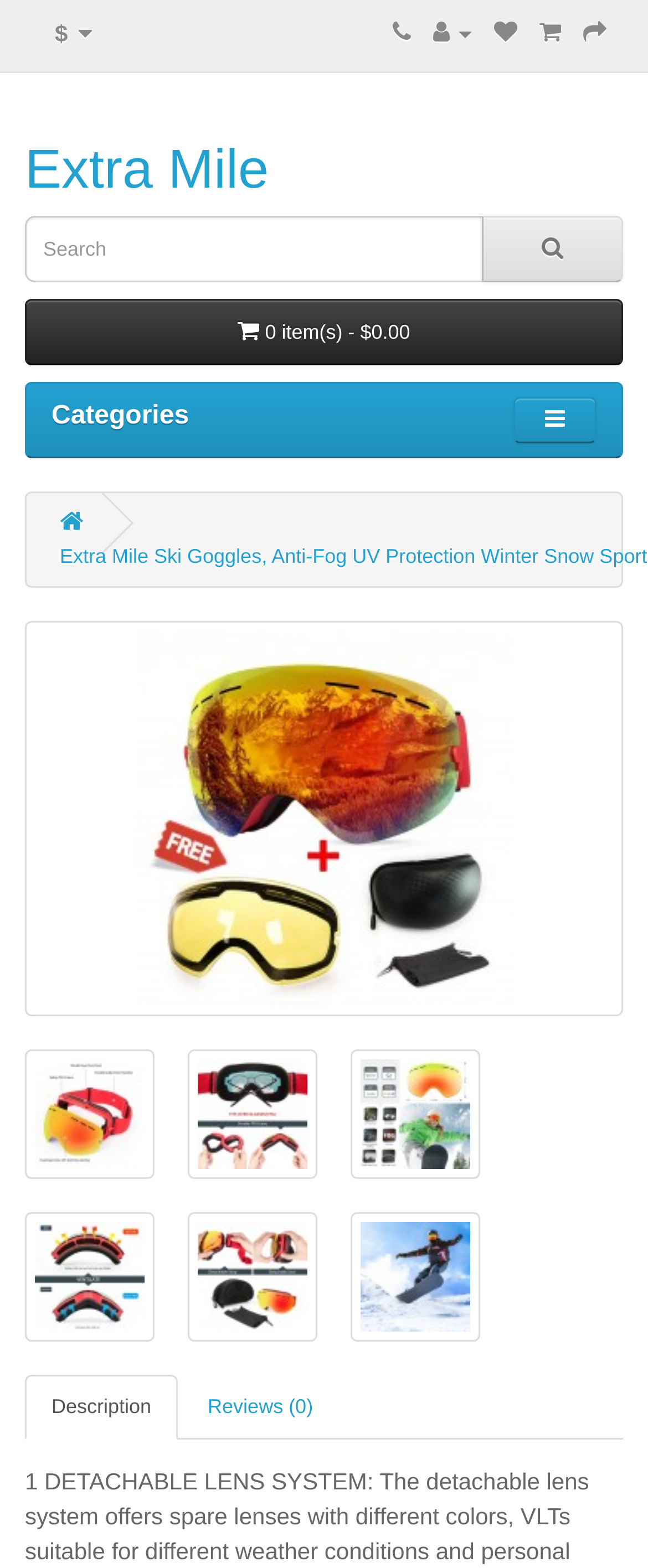Locate the bounding box of the UI element described by: "Checkout" in the given webpage screenshot.

[0.9, 0.014, 0.936, 0.029]